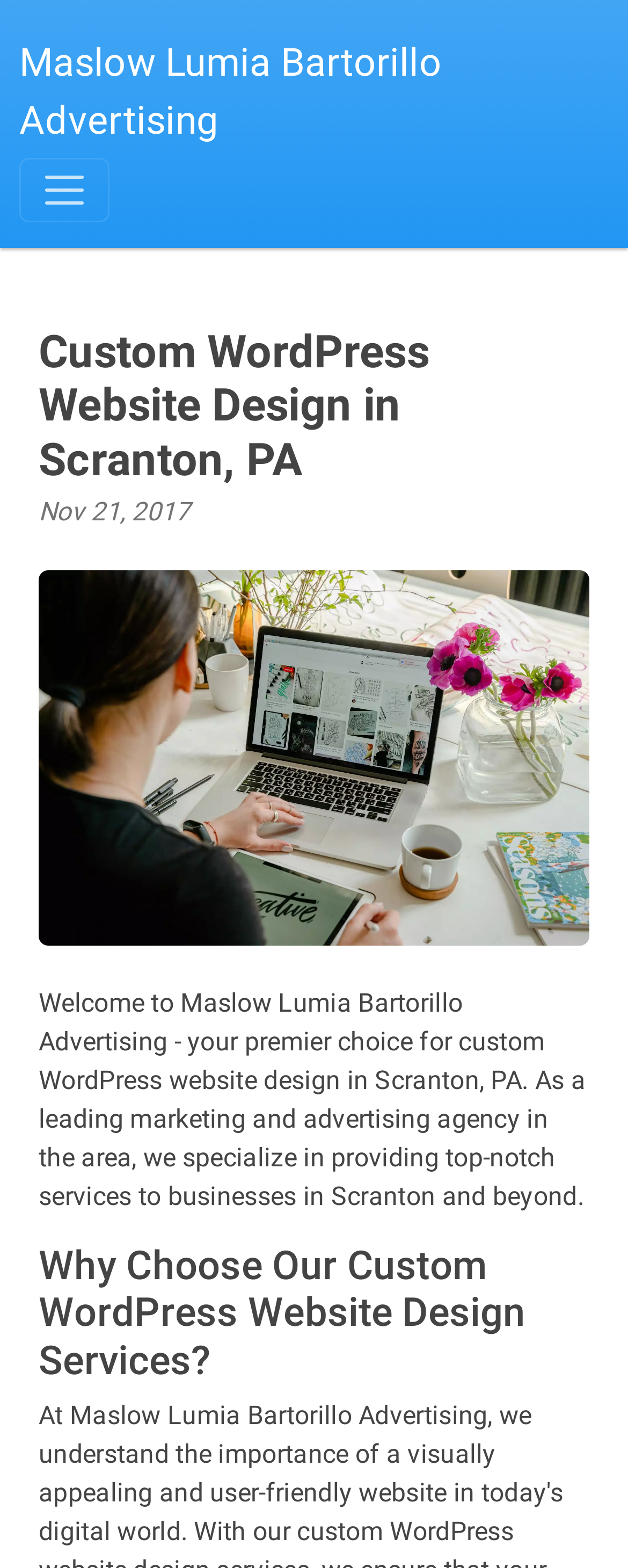What is the purpose of the button at the top?
Answer the question in a detailed and comprehensive manner.

I found the answer by looking at the button element with the text 'Toggle navigation' at the top of the webpage, which suggests that it is used to navigate through the webpage.